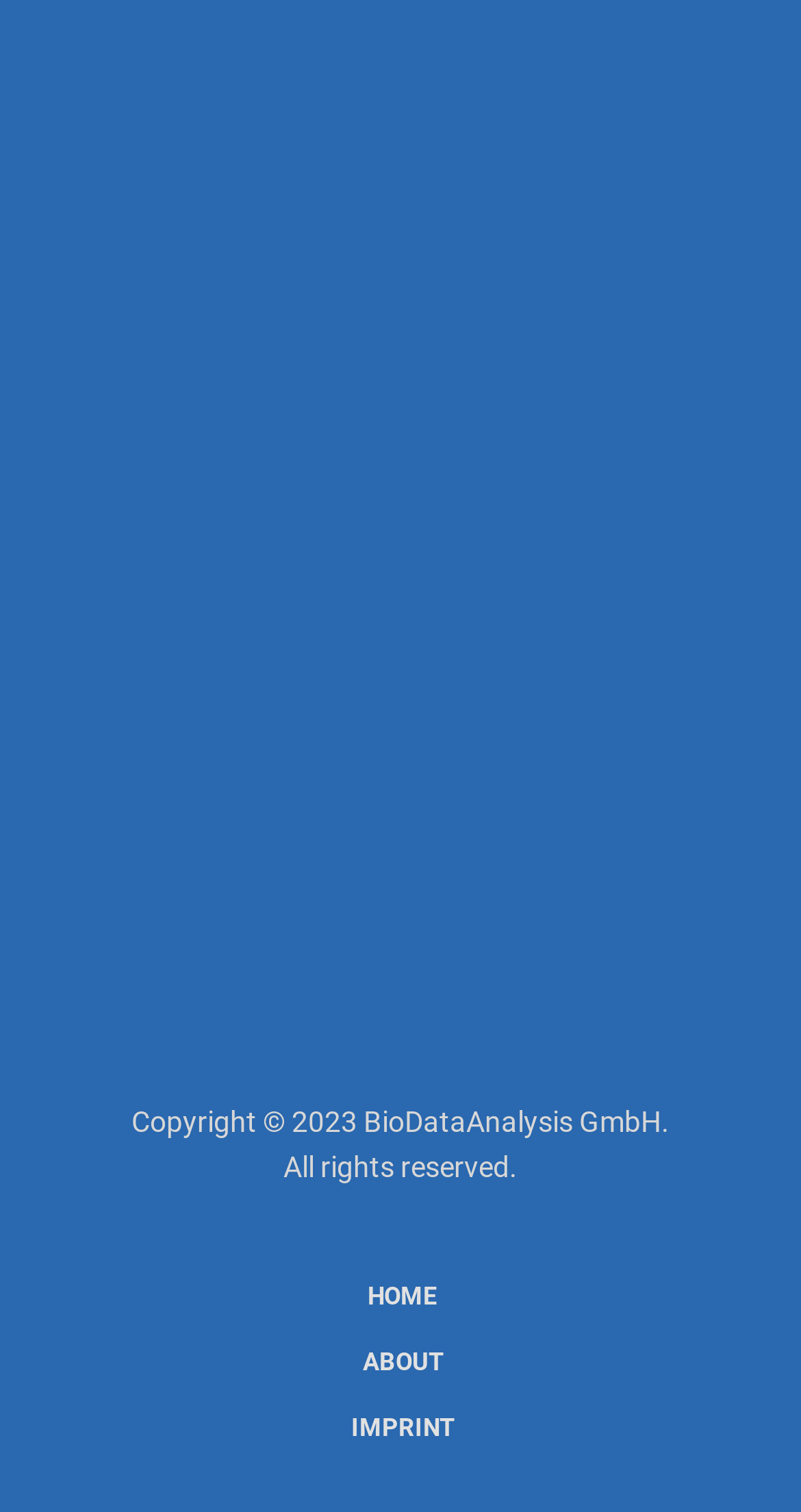How many navigation sections are on the page?
Using the picture, provide a one-word or short phrase answer.

2